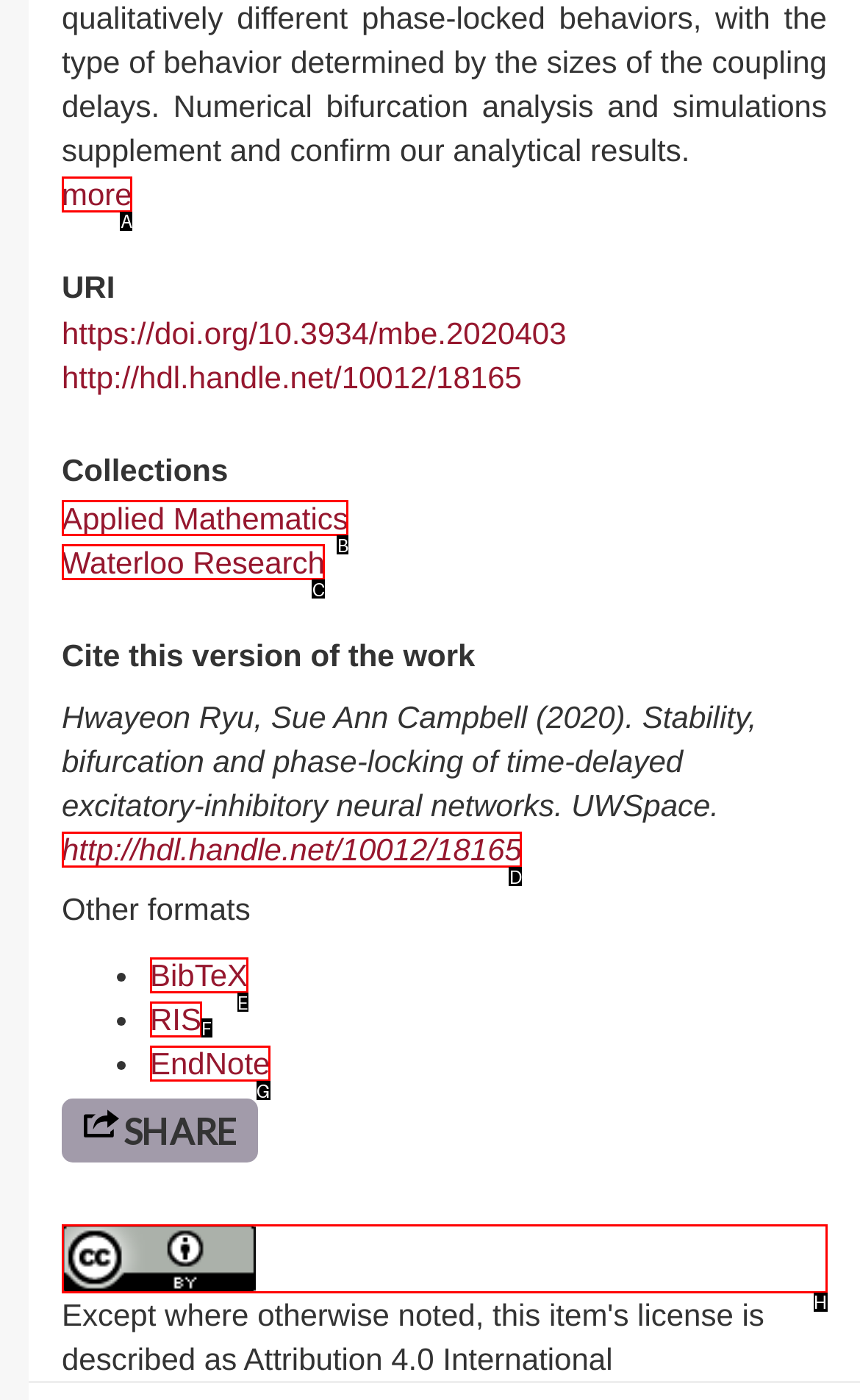Identify the matching UI element based on the description: Waterloo Research
Reply with the letter from the available choices.

C